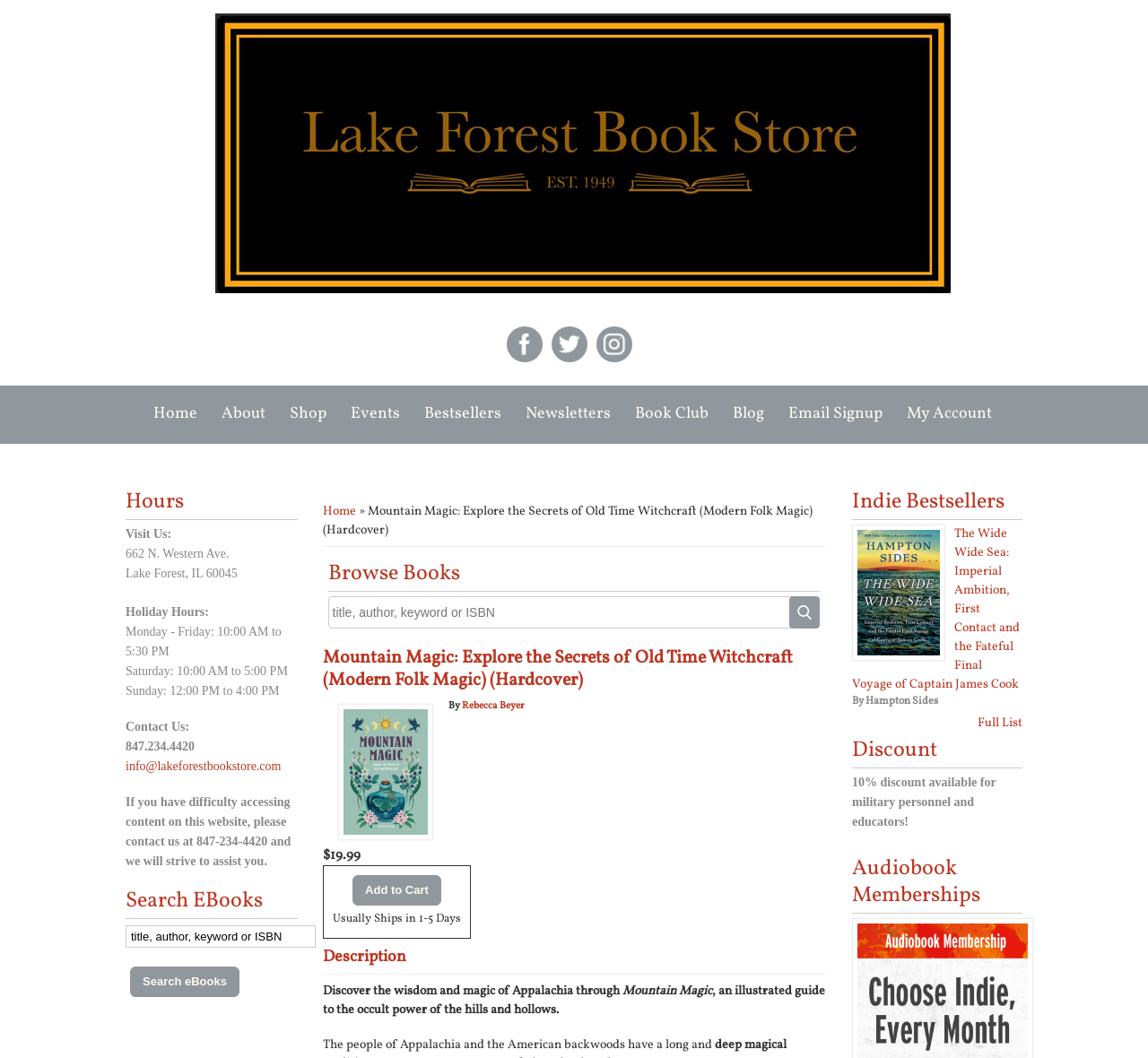Determine the bounding box for the described UI element: "name="op" value="Add to Cart"".

[0.307, 0.827, 0.384, 0.856]